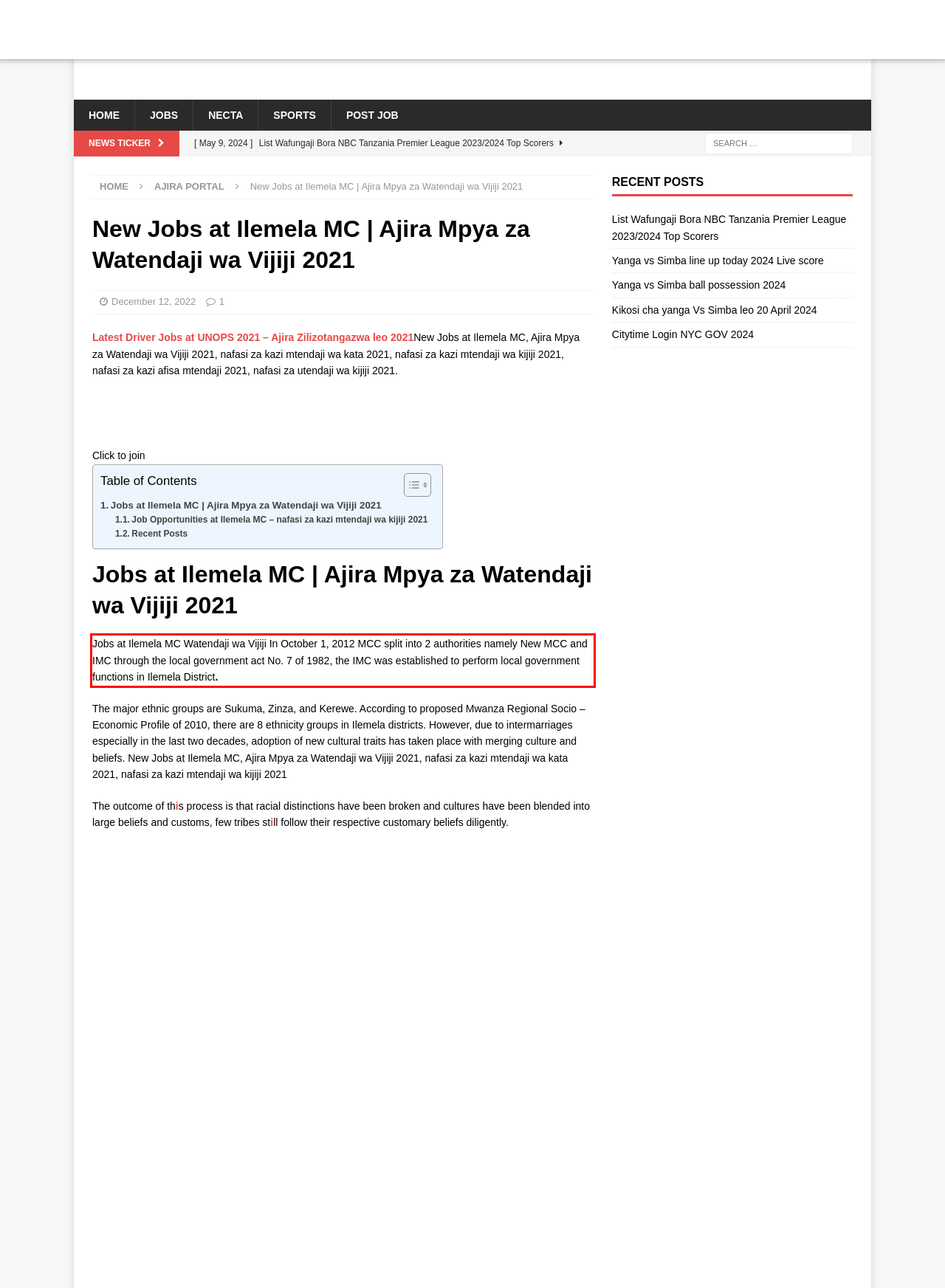Observe the screenshot of the webpage that includes a red rectangle bounding box. Conduct OCR on the content inside this red bounding box and generate the text.

Jobs at Ilemela MC Watendaji wa Vijiji In October 1, 2012 MCC split into 2 authorities namely New MCC and IMC through the local government act No. 7 of 1982, the IMC was established to perform local government functions in Ilemela District.